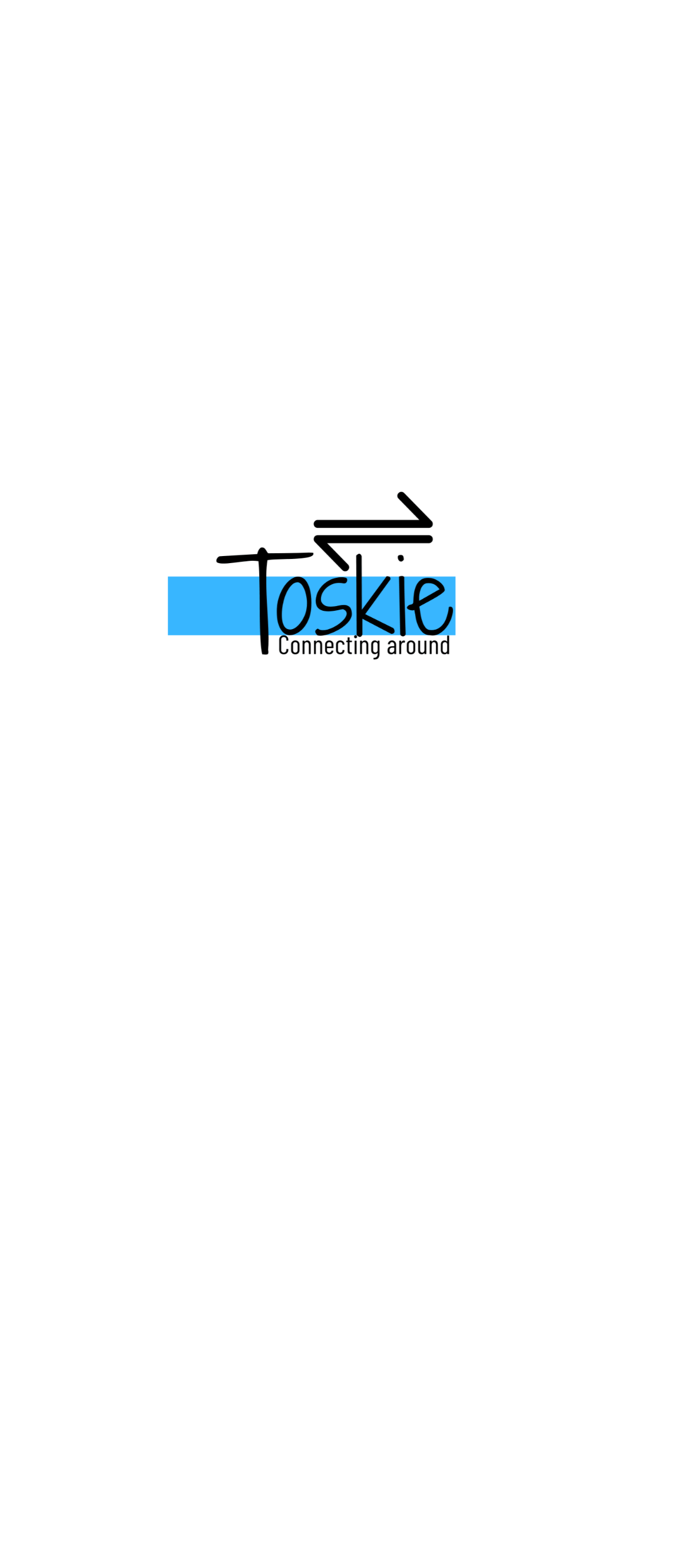Respond concisely with one word or phrase to the following query:
What is the phone number to enquire?

080 6917 9999